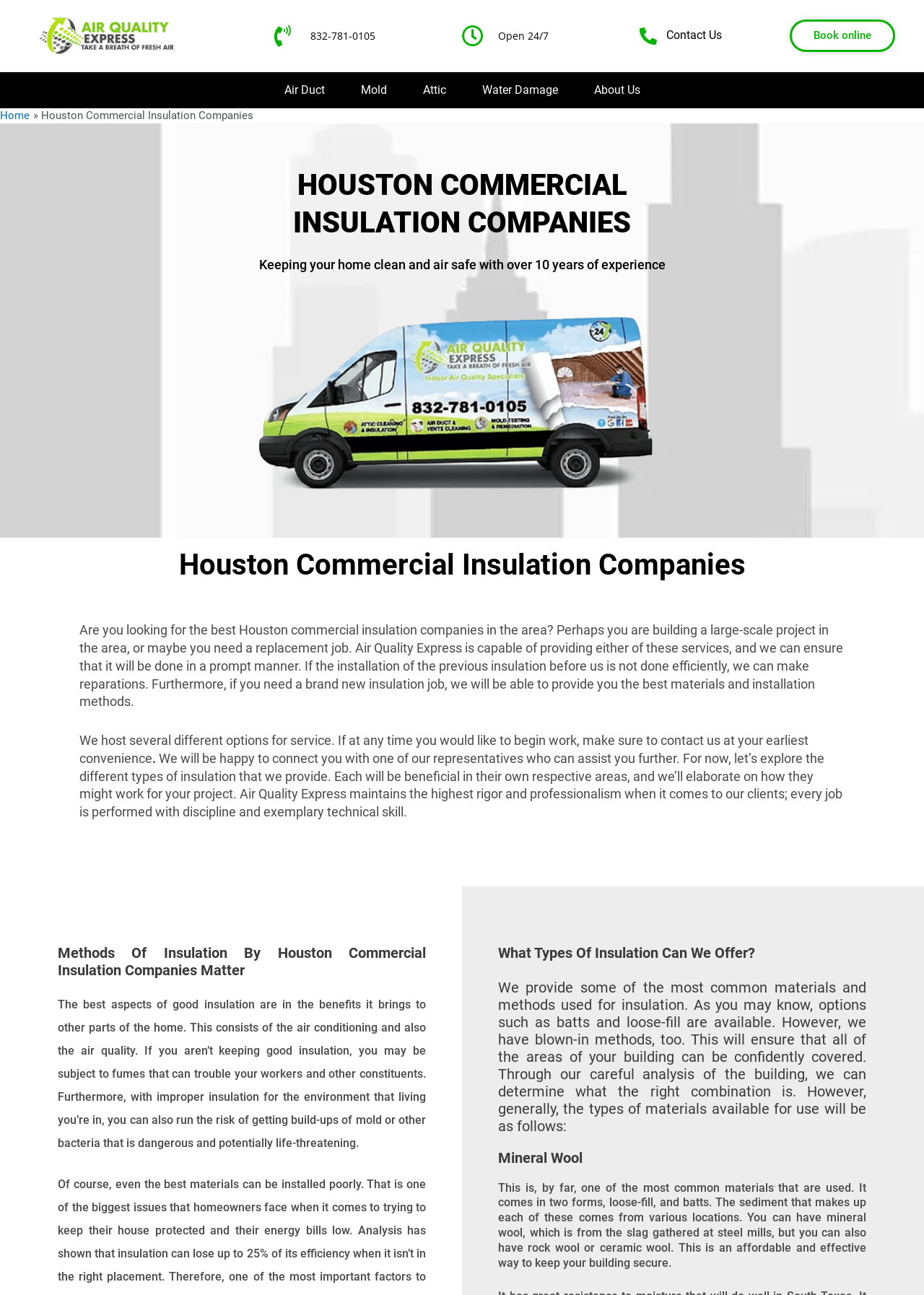Please use the details from the image to answer the following question comprehensively:
What is the phone number to contact?

I found the phone number by looking at the top navigation bar, where I saw a link with the text '832-781-0105'. This is likely the phone number to contact the company.